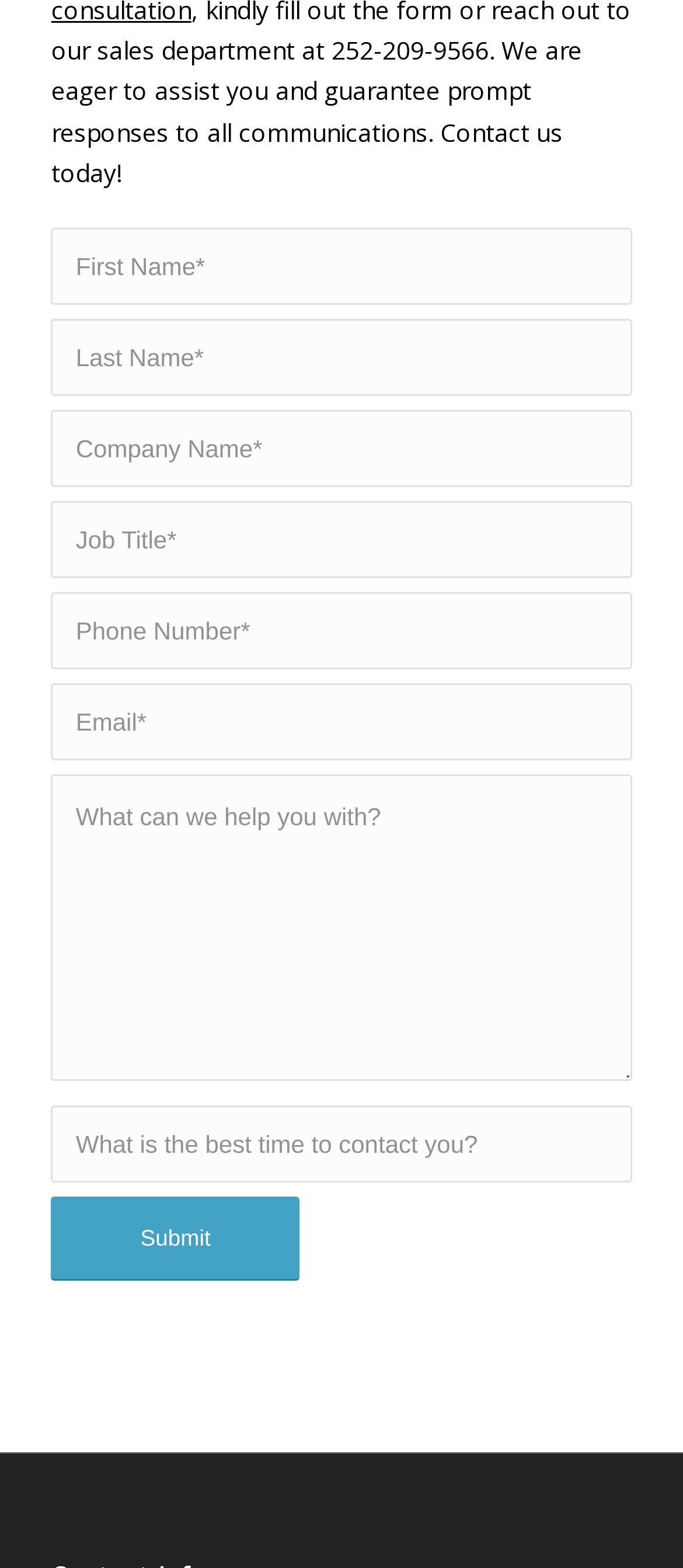Please identify the bounding box coordinates of the clickable region that I should interact with to perform the following instruction: "Type phone number". The coordinates should be expressed as four float numbers between 0 and 1, i.e., [left, top, right, bottom].

[0.075, 0.377, 0.925, 0.426]